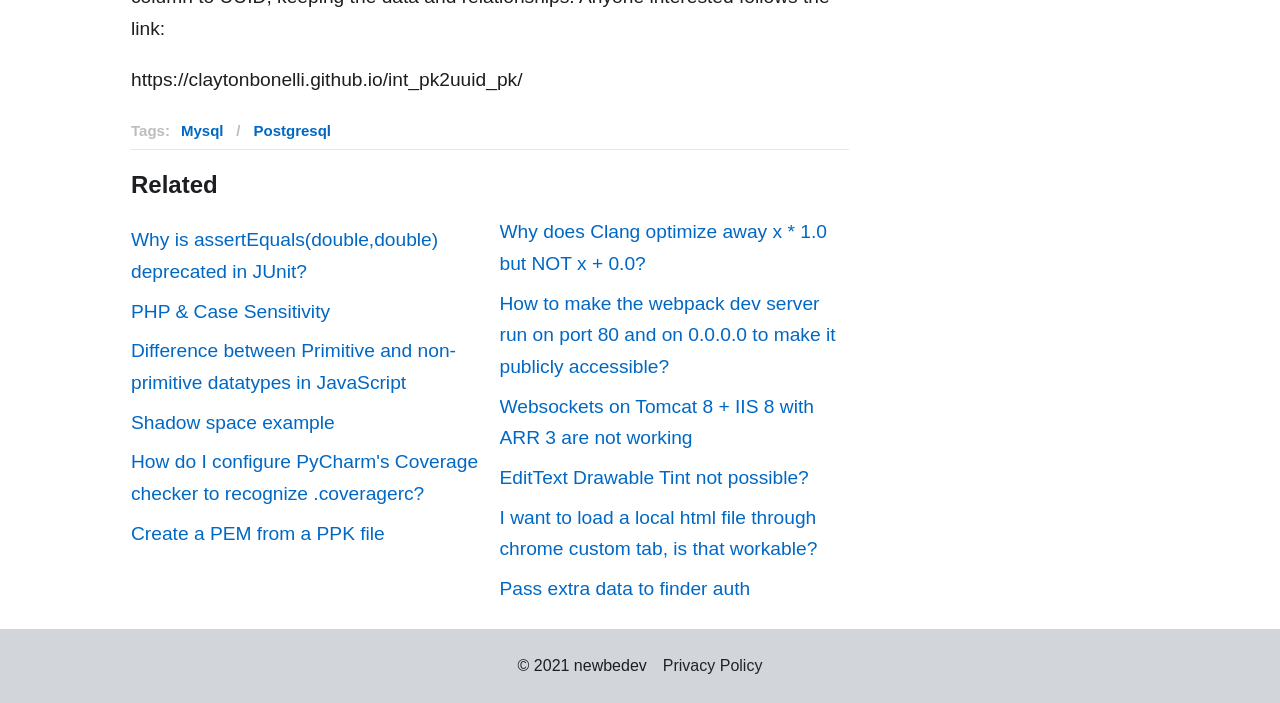How many links are related to databases?
Examine the image and provide an in-depth answer to the question.

There are three links related to databases: 'Mysql', 'Postgresql', and 'Why is assertEquals(double,double) deprecated in JUnit?'. These links are categorized under the 'Tags' section.